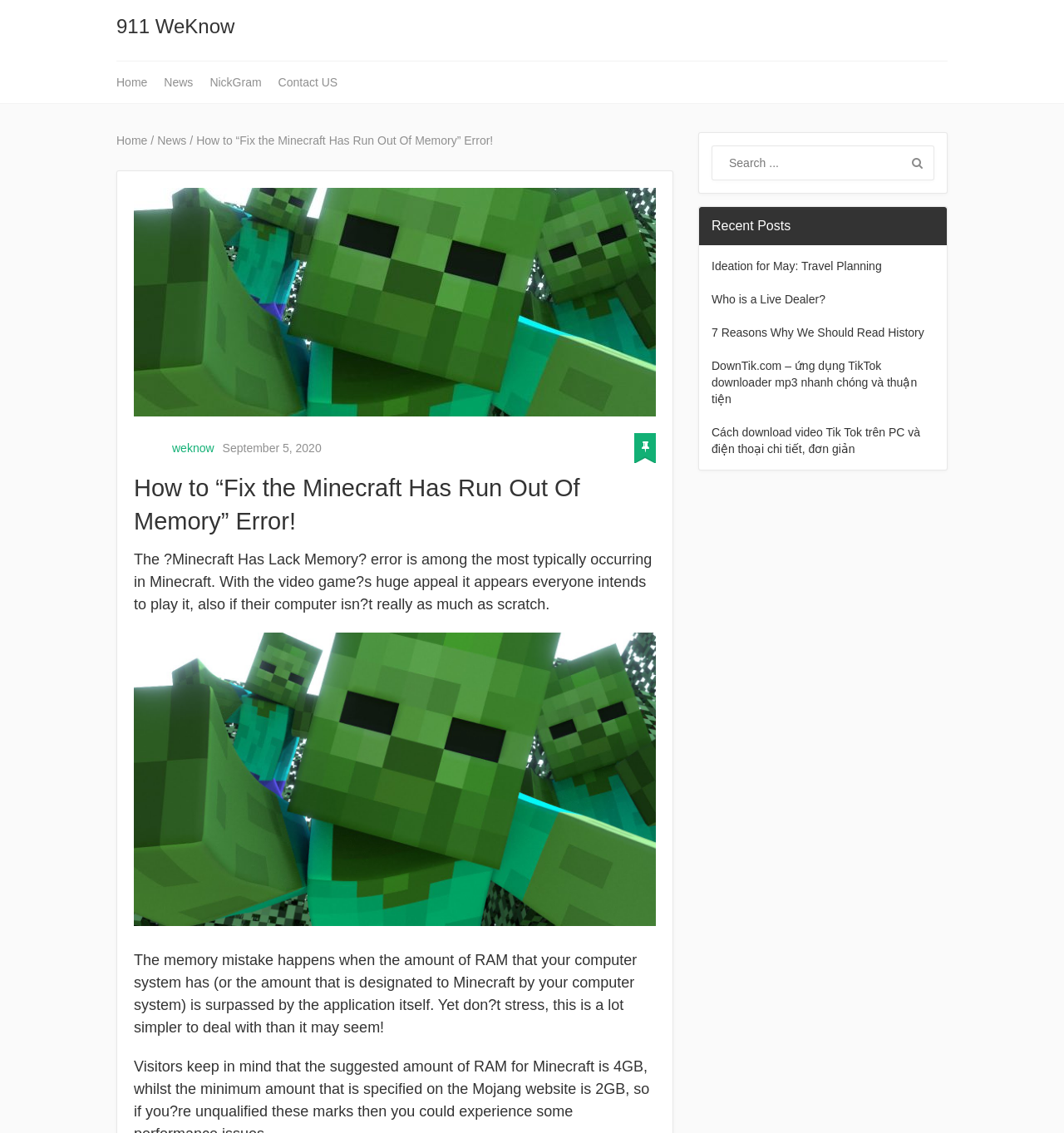Please identify the bounding box coordinates of the element on the webpage that should be clicked to follow this instruction: "Follow Tufts Initiative for Human-Animal Interaction on social media". The bounding box coordinates should be given as four float numbers between 0 and 1, formatted as [left, top, right, bottom].

None